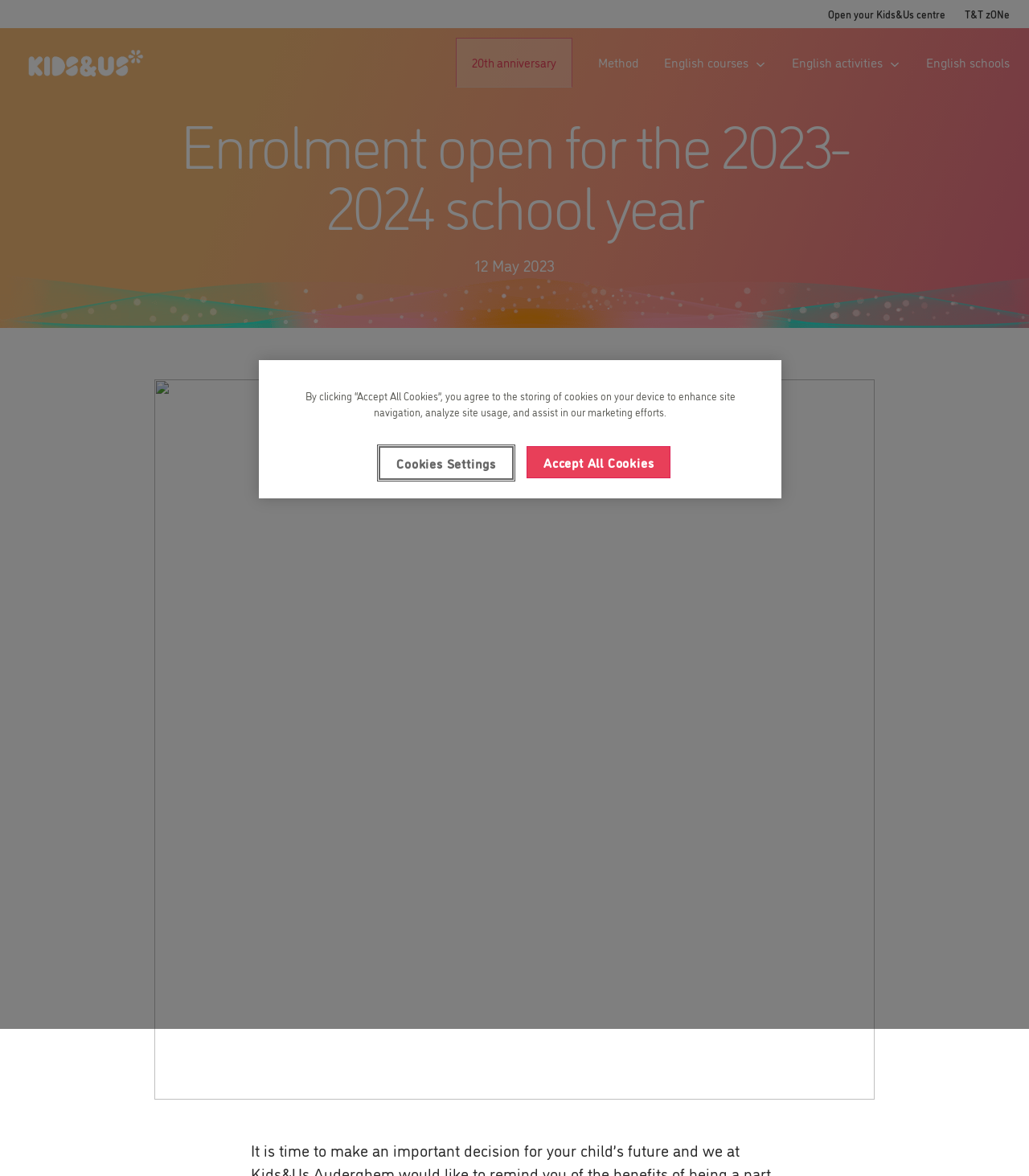Identify the bounding box coordinates of the specific part of the webpage to click to complete this instruction: "Learn about the 20th anniversary".

[0.46, 0.041, 0.556, 0.065]